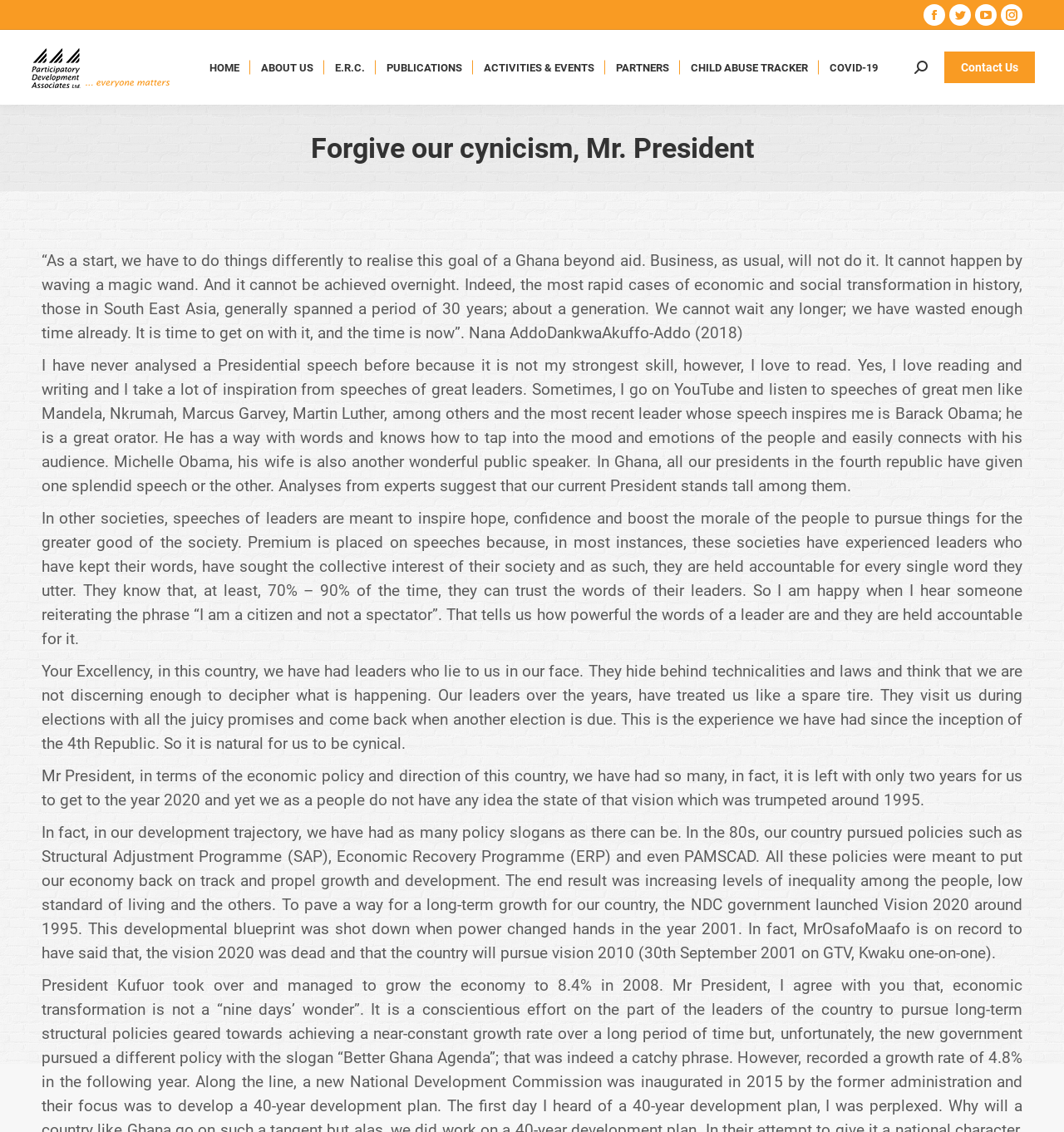Please indicate the bounding box coordinates for the clickable area to complete the following task: "View recent posts". The coordinates should be specified as four float numbers between 0 and 1, i.e., [left, top, right, bottom].

[0.359, 0.611, 0.433, 0.625]